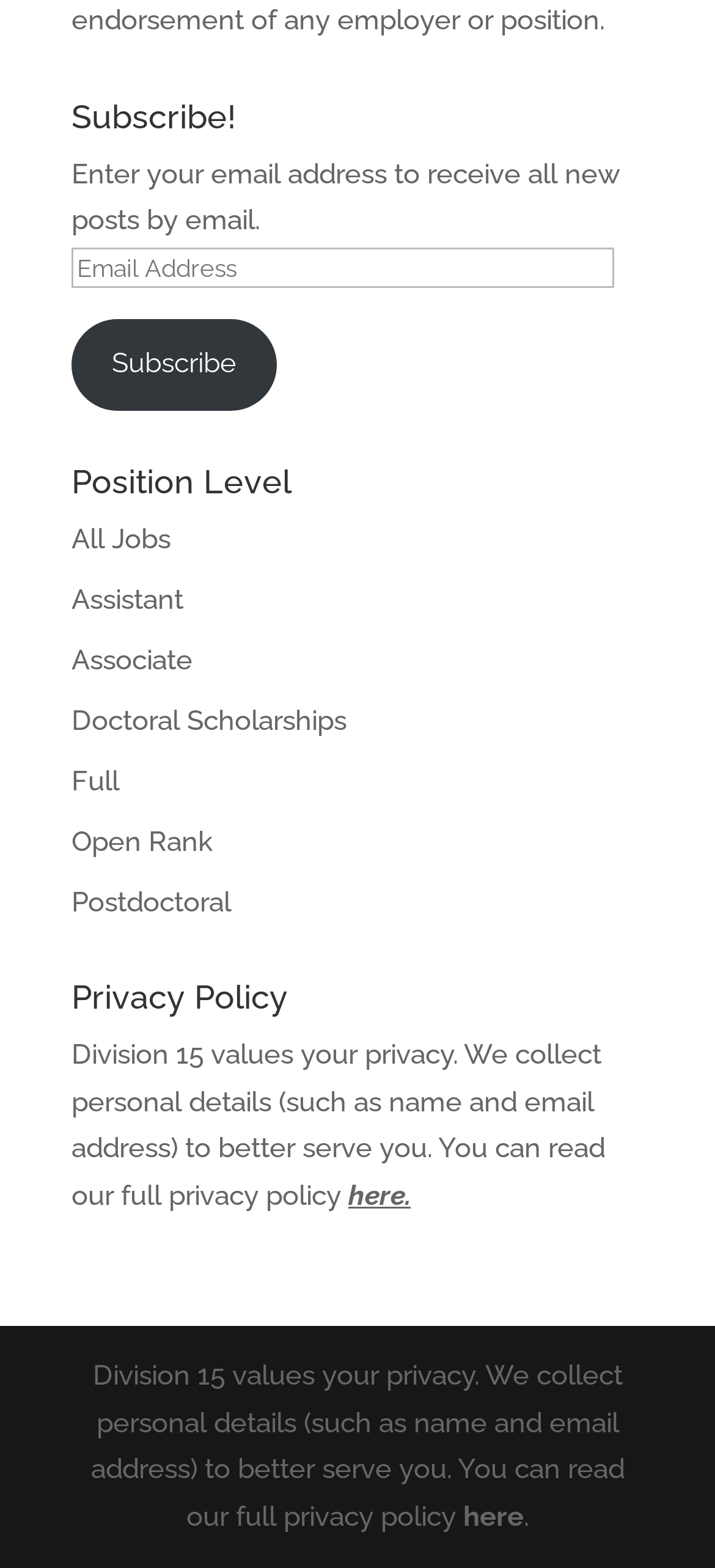Identify the bounding box coordinates of the clickable section necessary to follow the following instruction: "Subscribe". The coordinates should be presented as four float numbers from 0 to 1, i.e., [left, top, right, bottom].

[0.1, 0.204, 0.387, 0.261]